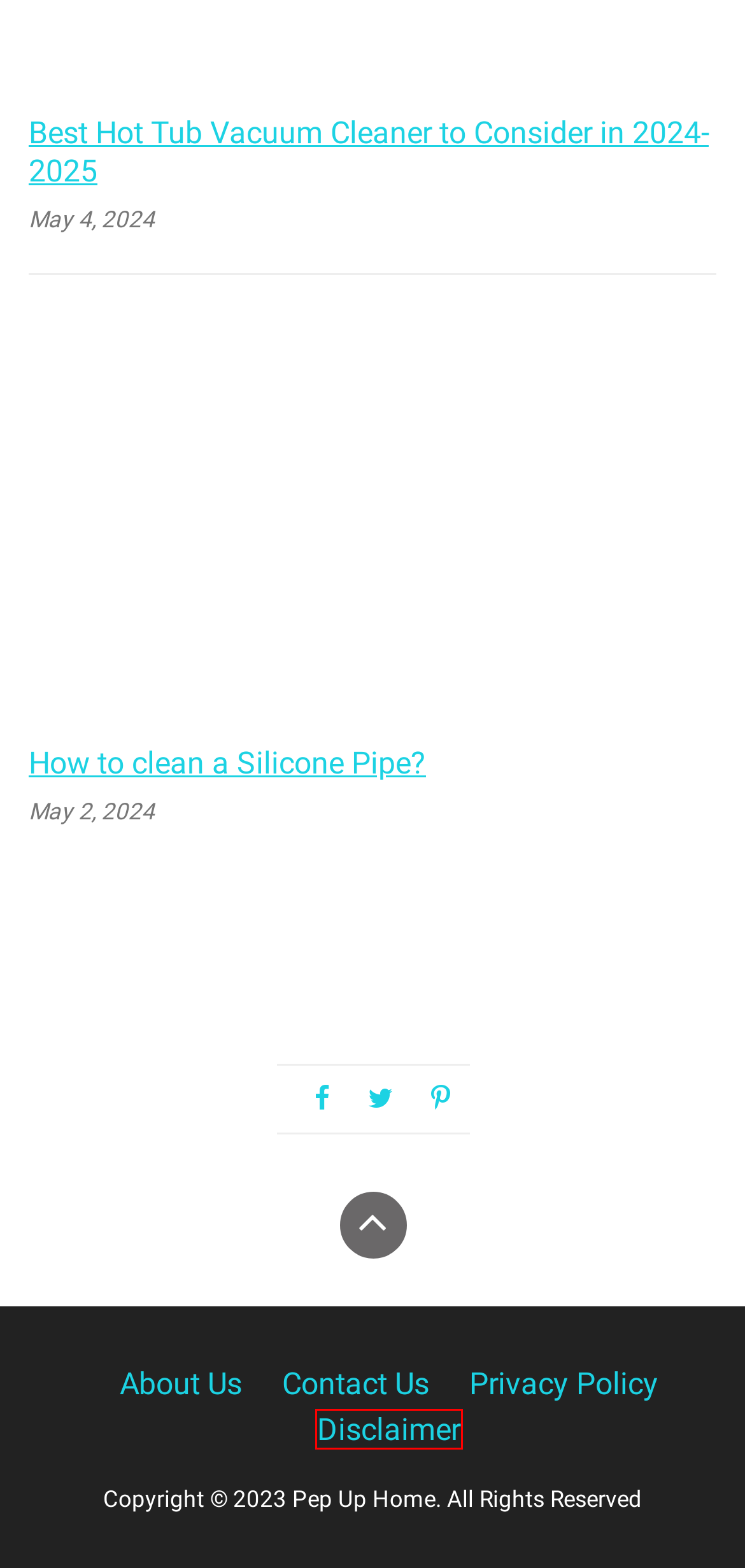Look at the given screenshot of a webpage with a red rectangle bounding box around a UI element. Pick the description that best matches the new webpage after clicking the element highlighted. The descriptions are:
A. Contact Us - Home Decor & Improvement - Pep Up Home
B. About Pep Up Home - Best Home Decor Idea & Tips
C. How To Clean Your Polyester Couch Without Damage - Pep Up Home
D. How to clean a Silicone Pipe? - Pep Up Home
E. Best Carpet Cleaning Machines 2025
F. Disclaimer - Pep Up Home
G. Best Hot Tub Vacuum Cleaner to Consider in 2024-2025 - Pep Up Home
H. Privacy Policy - Pep UP Home

F